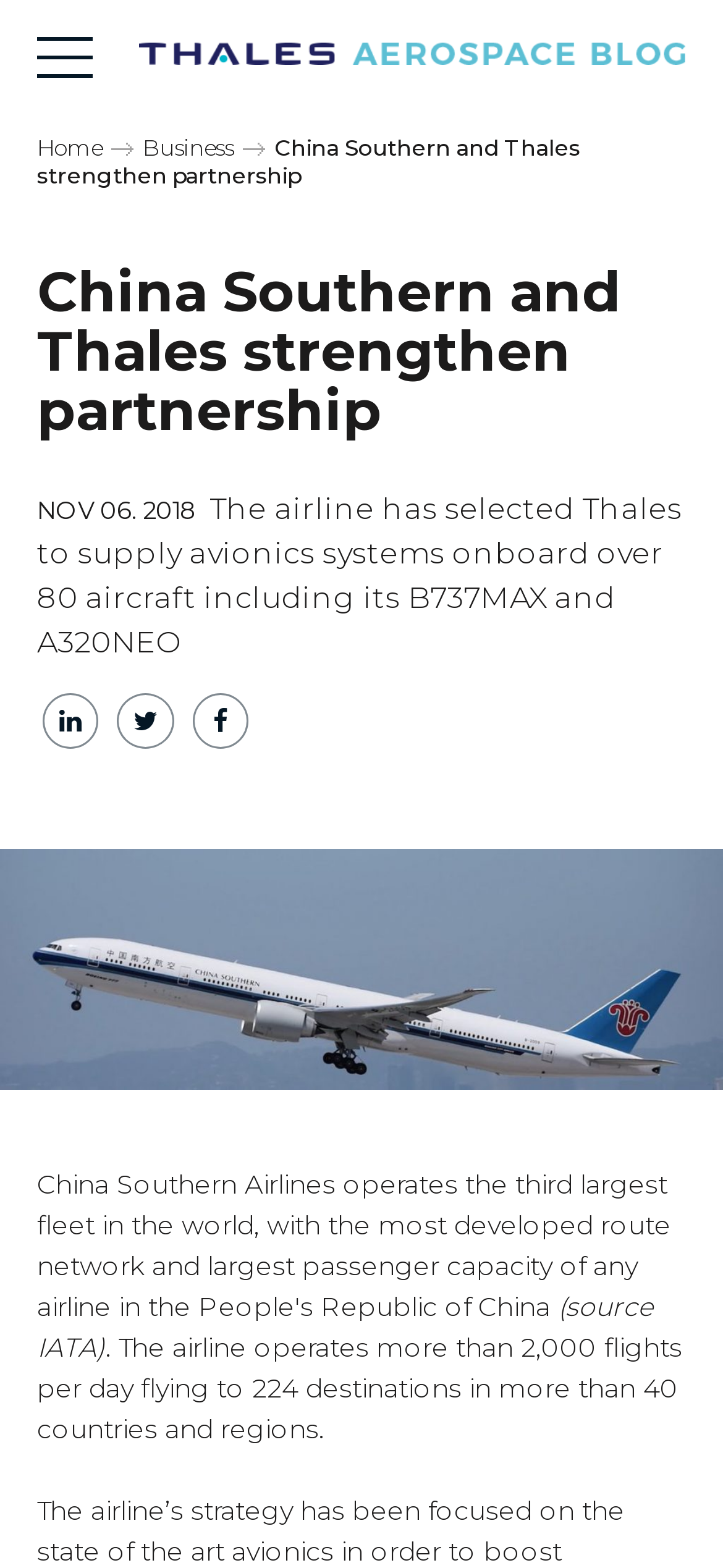Respond with a single word or phrase to the following question:
What is the name of the airline mentioned in the article?

China Southern